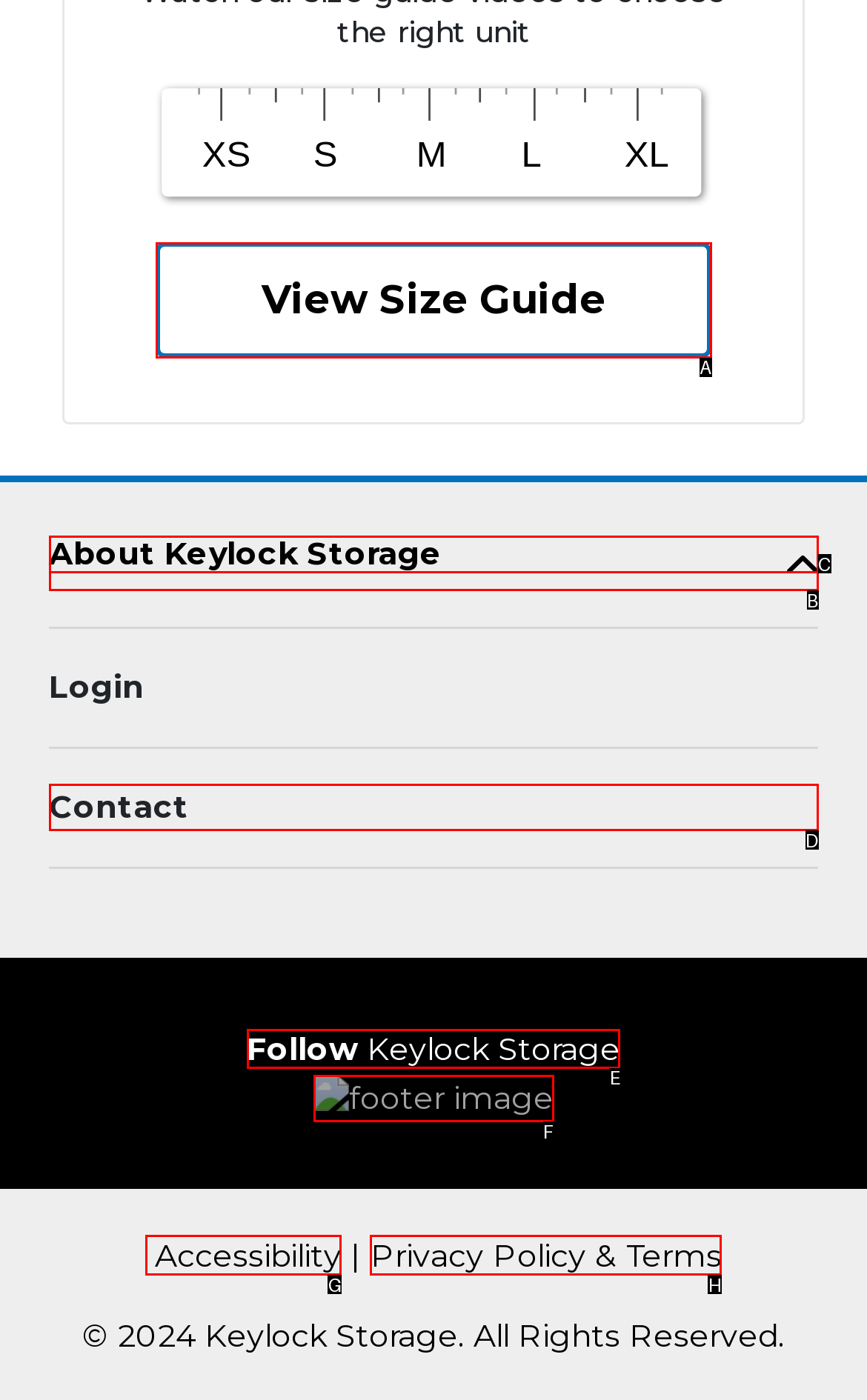Tell me which one HTML element you should click to complete the following task: Follow Keylock Storage
Answer with the option's letter from the given choices directly.

E